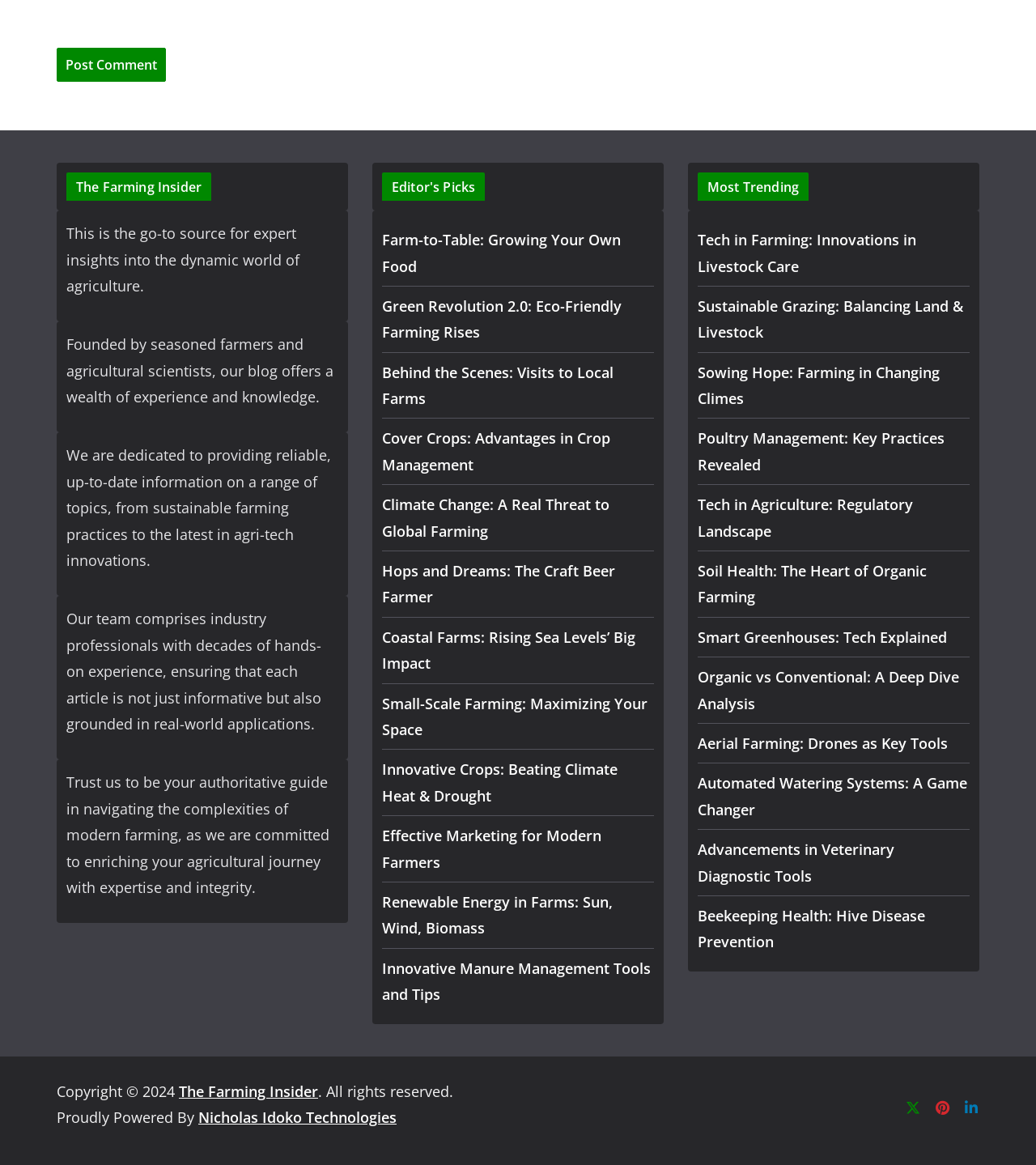What is the name of the blog?
By examining the image, provide a one-word or phrase answer.

The Farming Insider